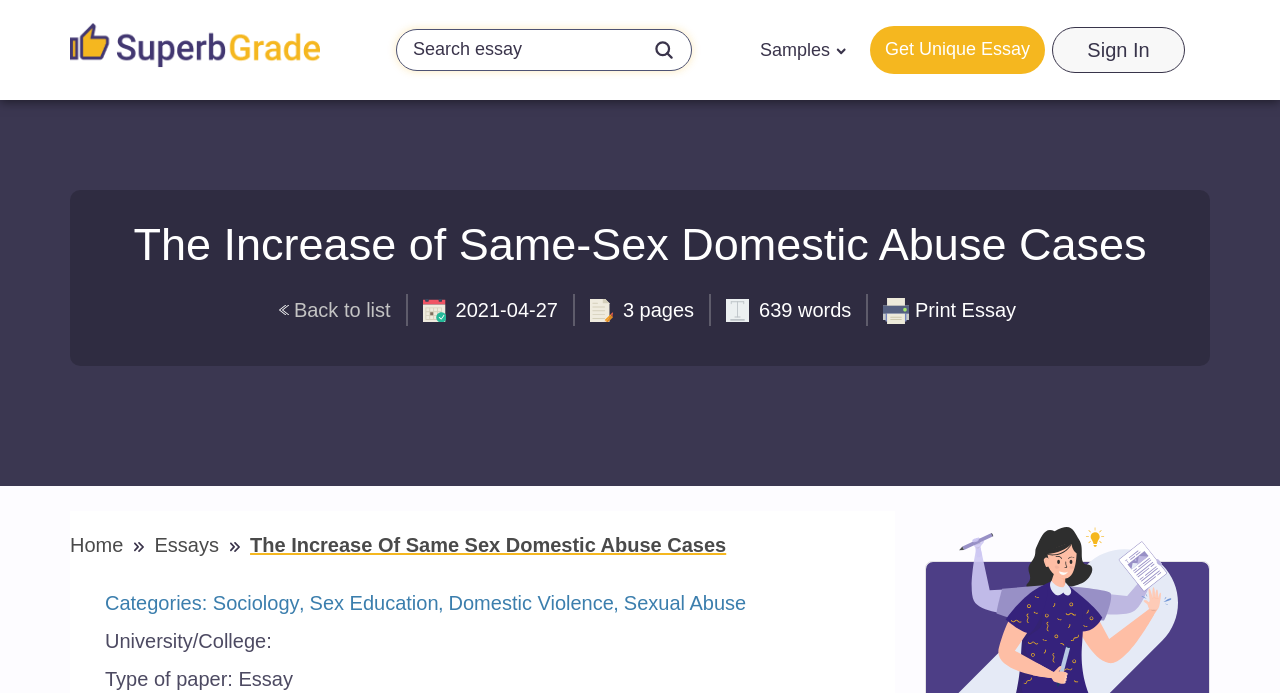Please determine the heading text of this webpage.

The Increase of Same-Sex Domestic Abuse Cases